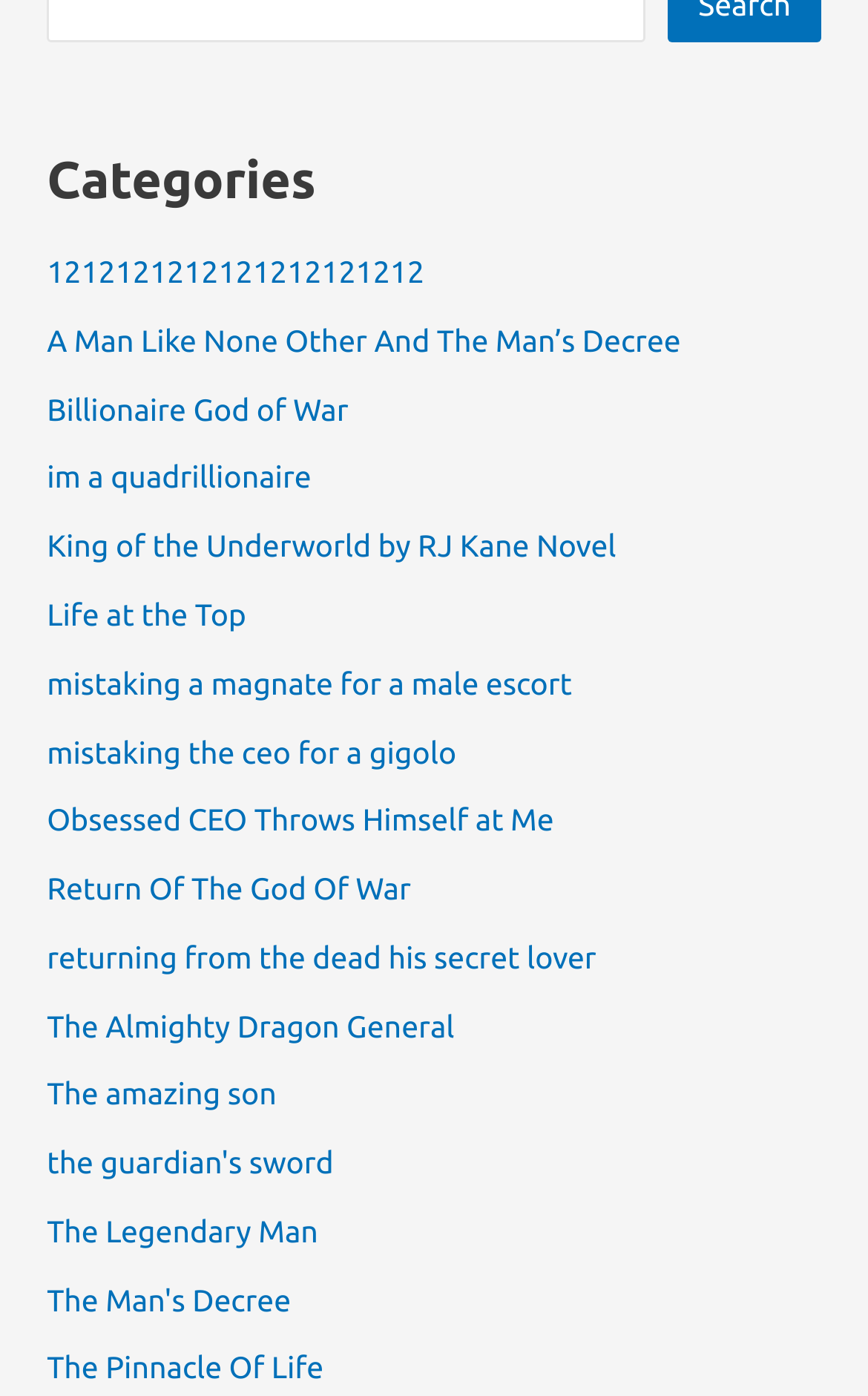What is the title of the first novel link?
Answer with a single word or phrase, using the screenshot for reference.

1212121212121212121212